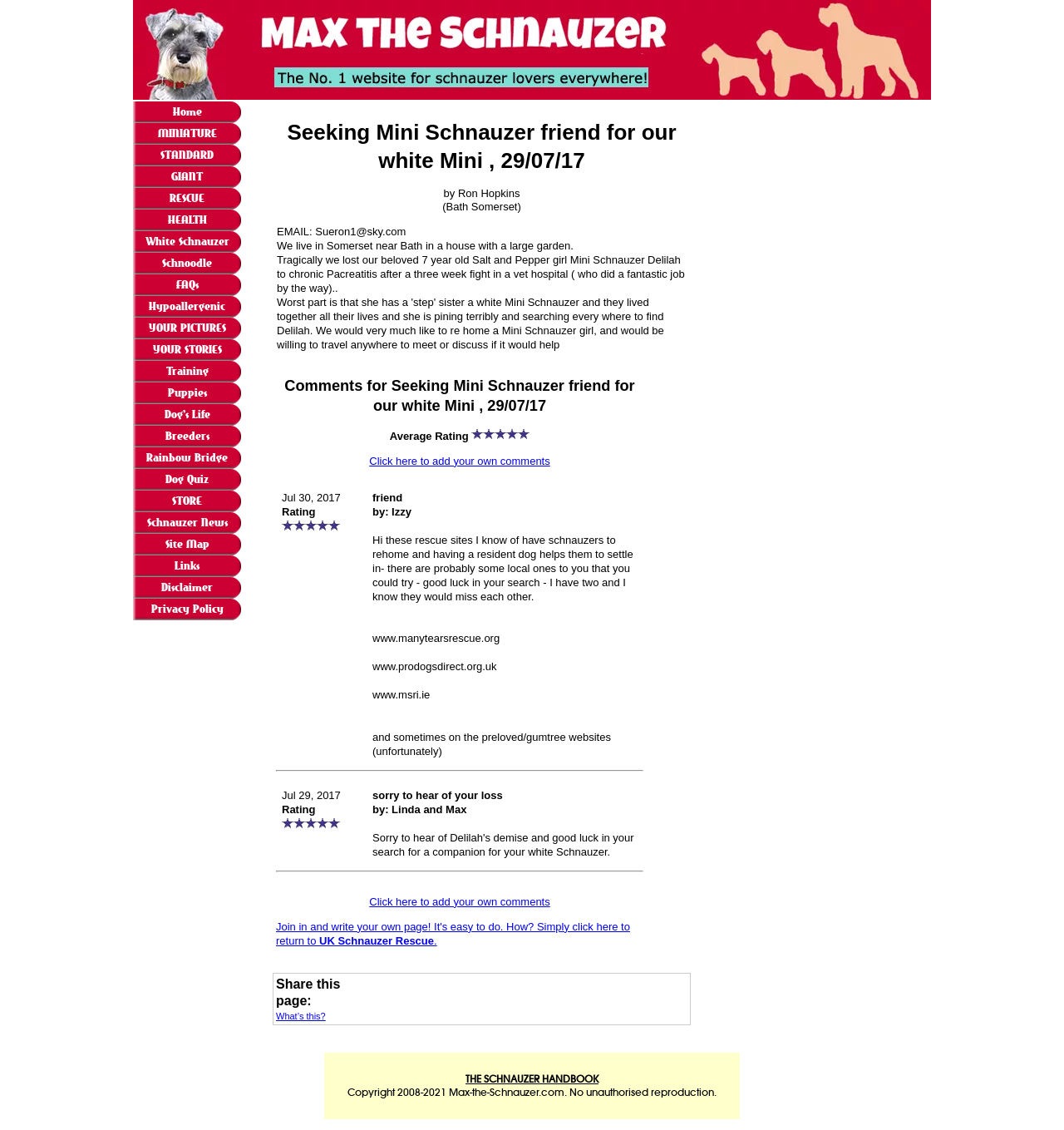Explain the contents of the webpage comprehensively.

This webpage is about a personal ad seeking a Mini Schnauzer friend for a white Mini Schnauzer. The page is divided into several sections. At the top, there is a heading that reads "Seeking Mini Schnauzer friend for our white Mini, 29/07/17" followed by the author's name "Ron Hopkins" and their location "Bath Somerset". Below this, there is a section with the author's email address and a brief description of their situation, stating that they lost their 7-year-old Salt and Pepper girl Mini Schnauzer Delilah due to chronic pancreatitis.

The main content of the page is a series of comments from users, each with a rating system represented by stars. The comments are arranged in a table format, with each row containing a comment, the user's name, and the rating. The comments are from users who are offering condolences and providing suggestions for finding a new companion for the white Mini Schnauzer.

There are also several links at the top and bottom of the page, including links to other sections of the website, such as "MINIATURE", "STANDARD", "GIANT", "RESCUE", and "HEALTH", as well as links to external websites. Additionally, there is a link to add your own comments and a section to share the page.